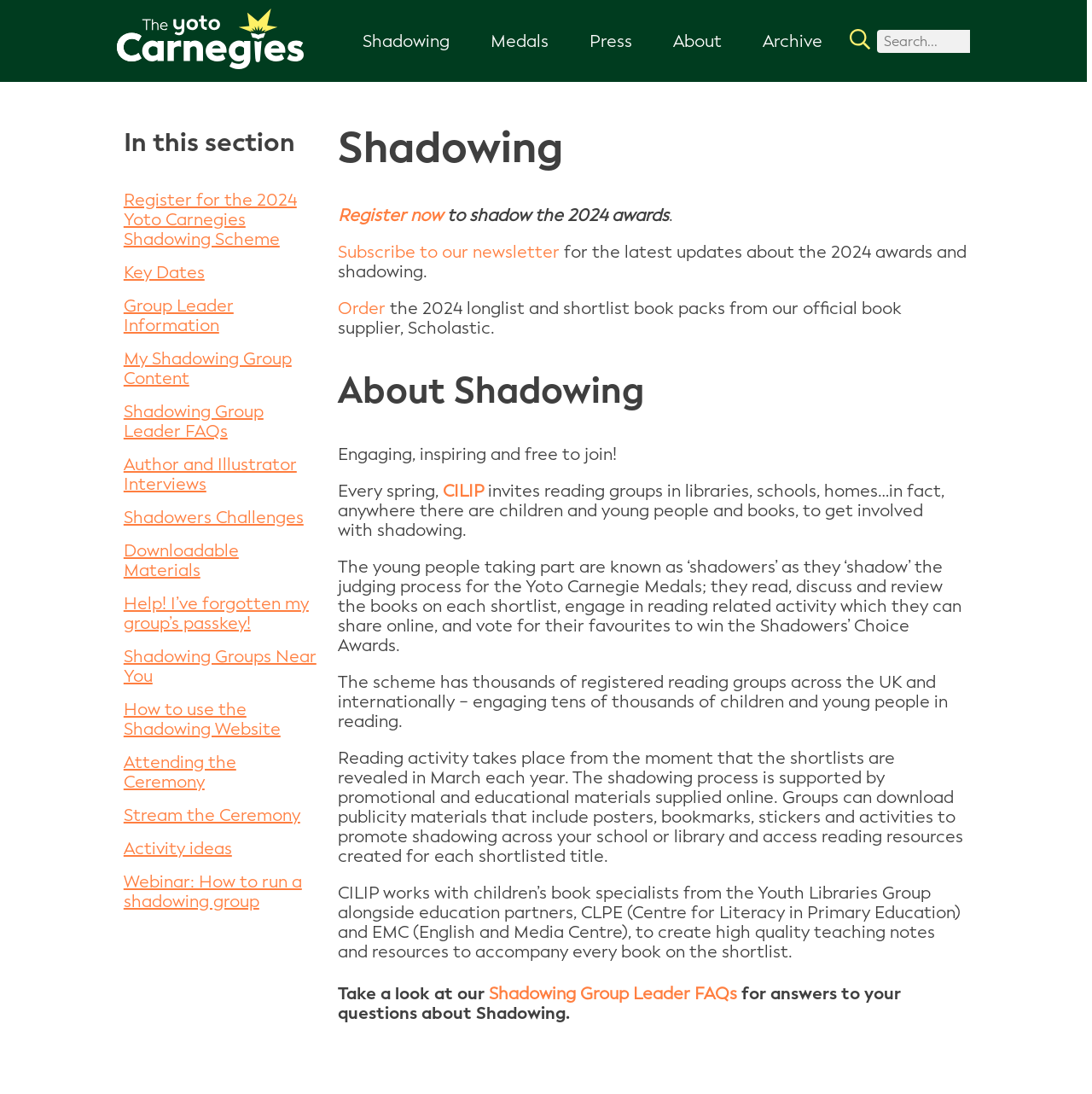What is the position of the search box?
Refer to the image and provide a one-word or short phrase answer.

Top right